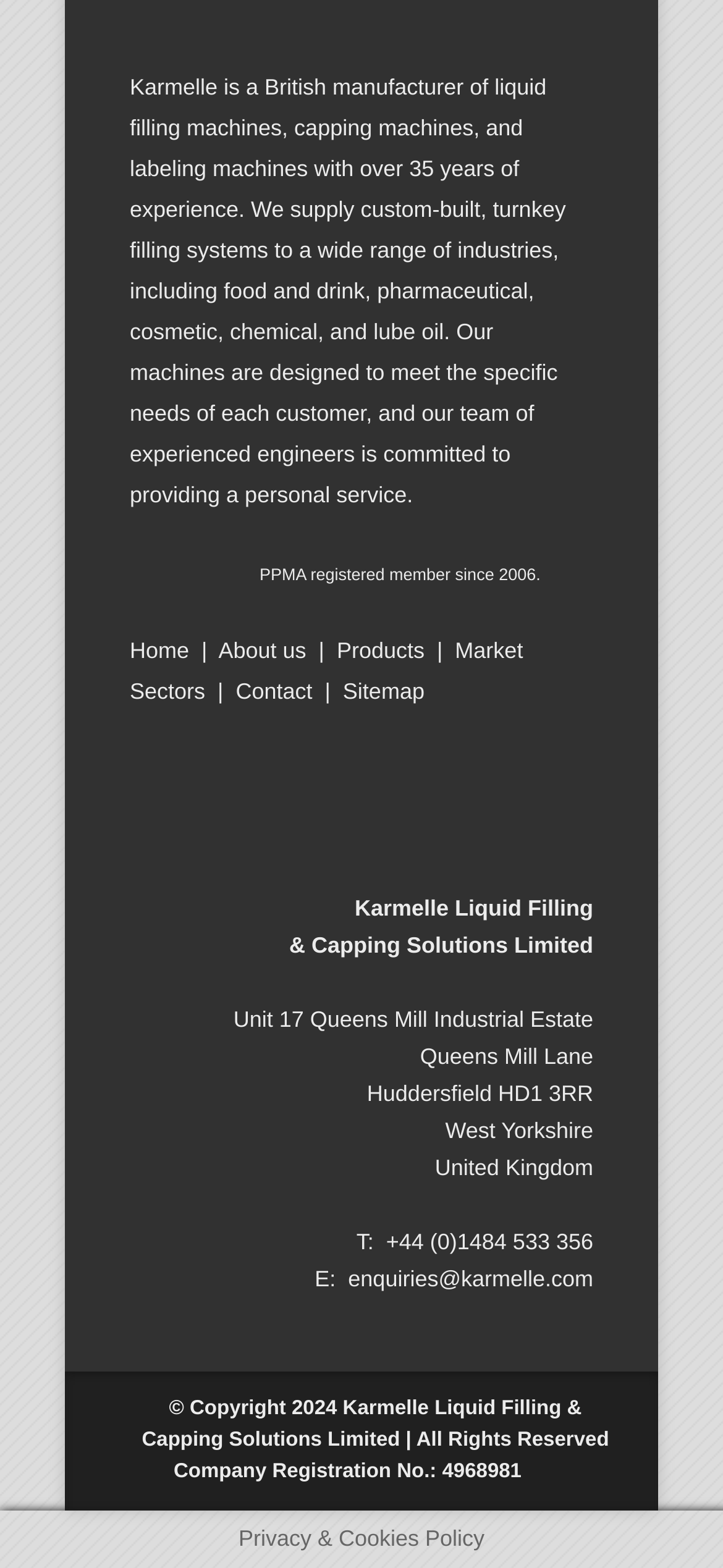Indicate the bounding box coordinates of the clickable region to achieve the following instruction: "Get the company's phone number."

[0.493, 0.784, 0.821, 0.8]